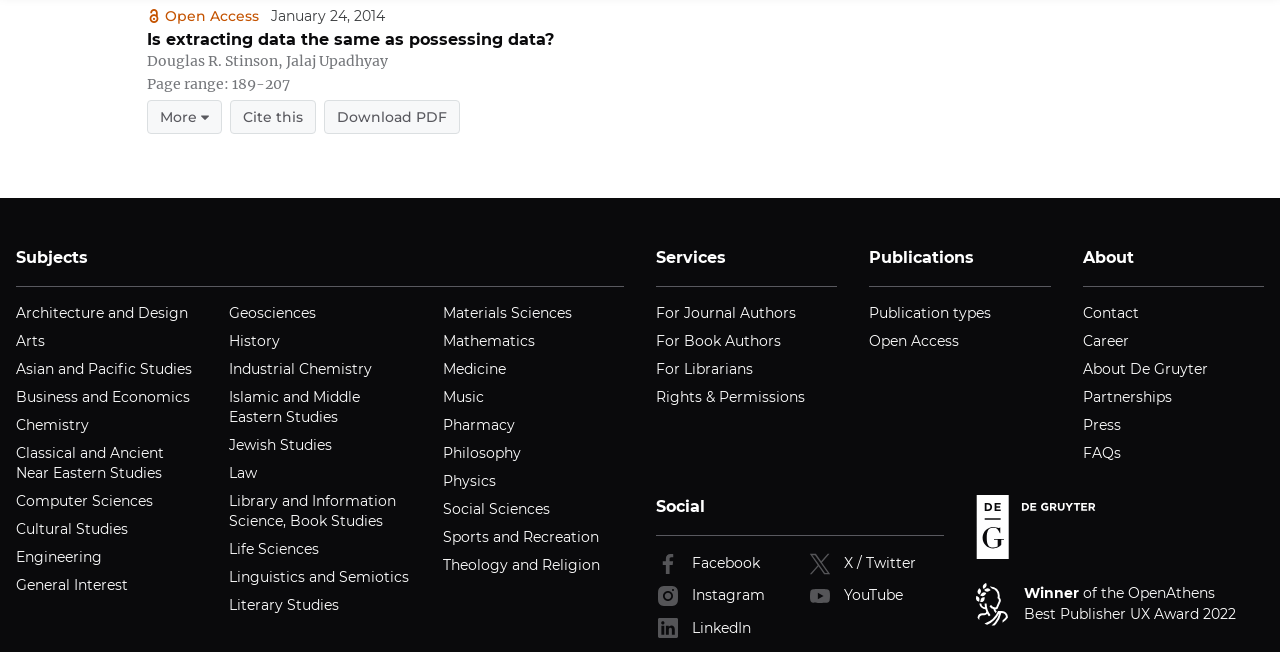Who are the authors of the article?
Refer to the image and provide a thorough answer to the question.

I found the authors' names by looking at the static text element with the text 'Douglas R. Stinson, Jalaj Upadhyay' which is located below the title of the article.